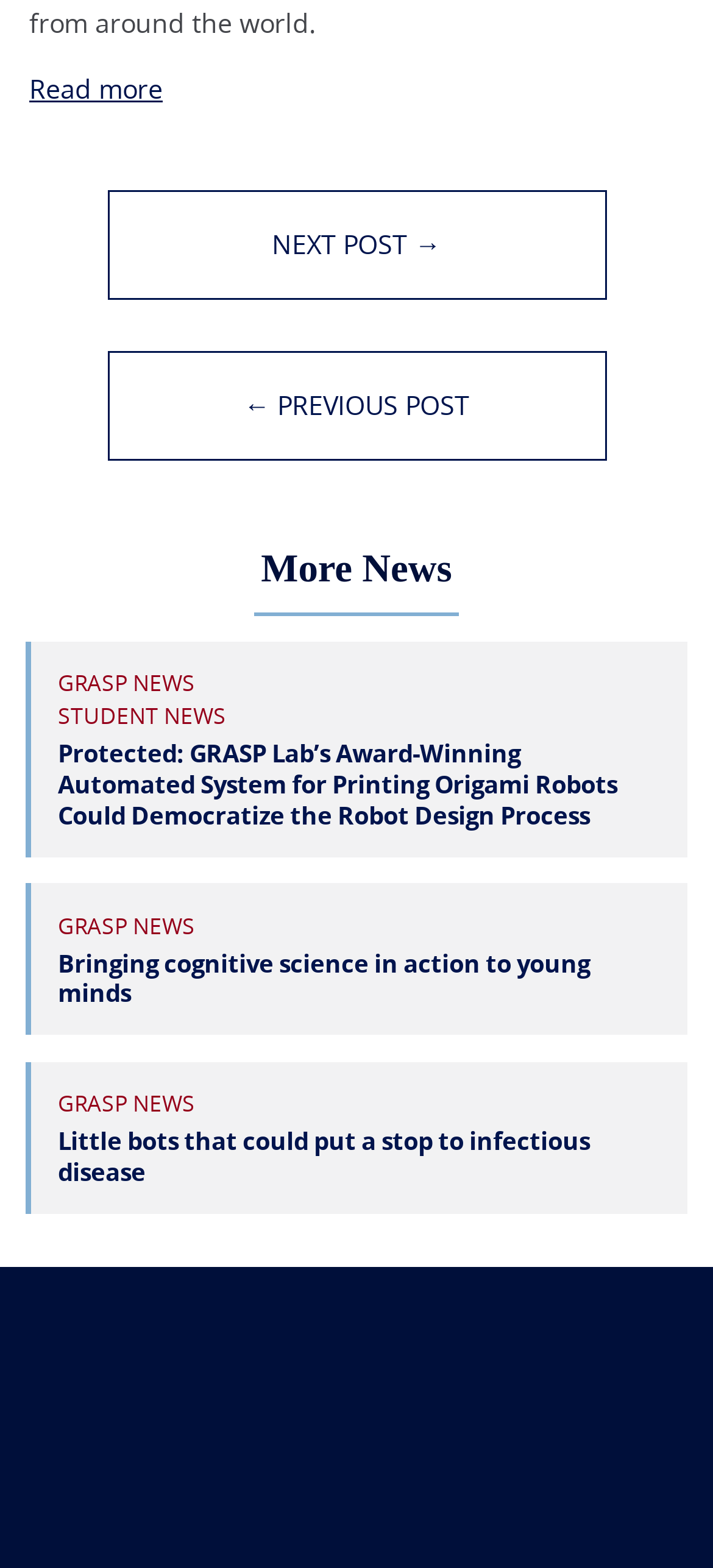Please use the details from the image to answer the following question comprehensively:
What is the direction of the navigation links?

The navigation links with IDs 131 and 132 have OCR texts '← PREVIOUS POST' and 'NEXT POST →' respectively, indicating that they are used for navigating to previous and next posts.